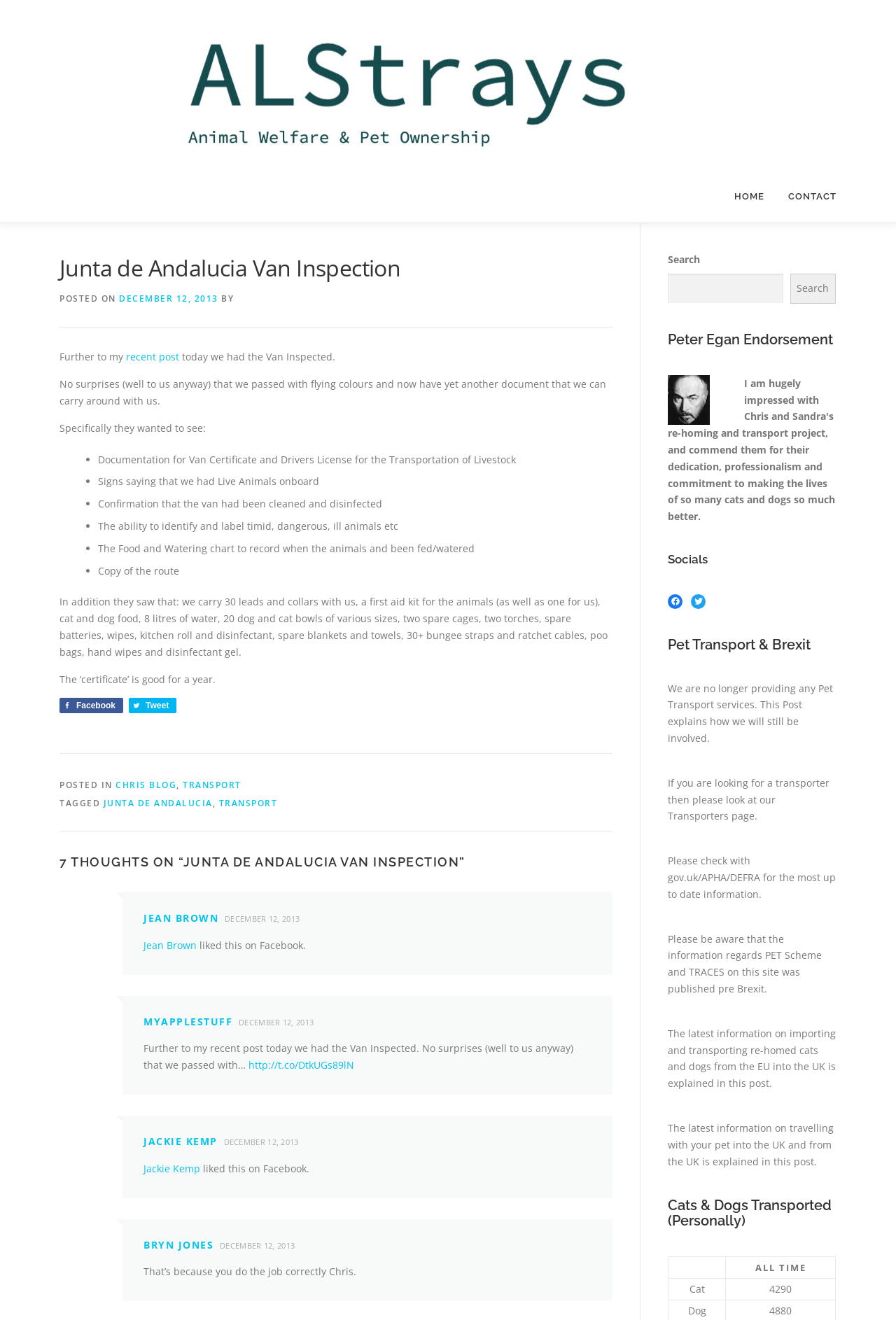How many comments are there on the article?
Look at the webpage screenshot and answer the question with a detailed explanation.

There are four articles with comments, each with a header, a link to the commenter's name, and the comment itself. These articles are located below the main article.